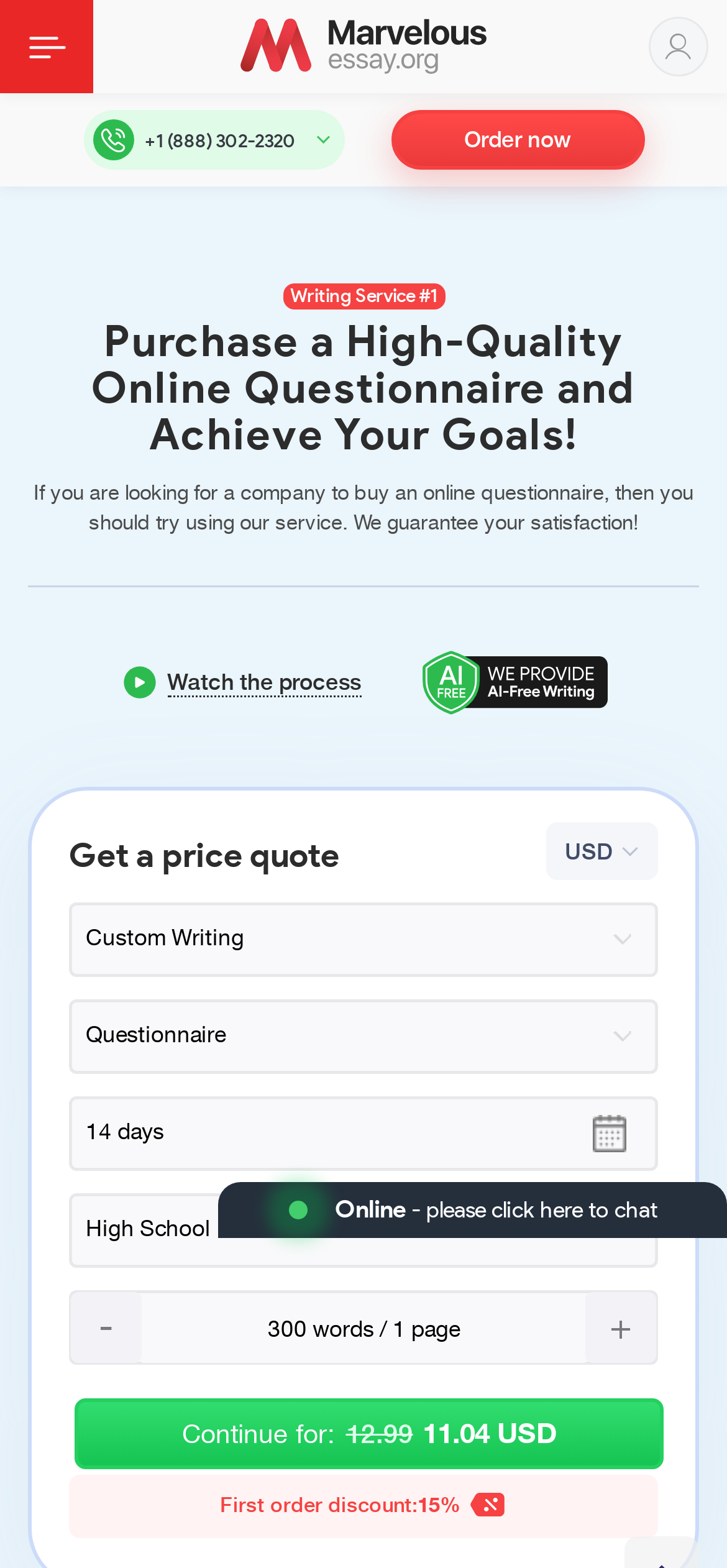Return the bounding box coordinates of the UI element that corresponds to this description: "parent_node: +1 (888) 302-2320". The coordinates must be given as four float numbers in the range of 0 and 1, [left, top, right, bottom].

[0.435, 0.083, 0.453, 0.092]